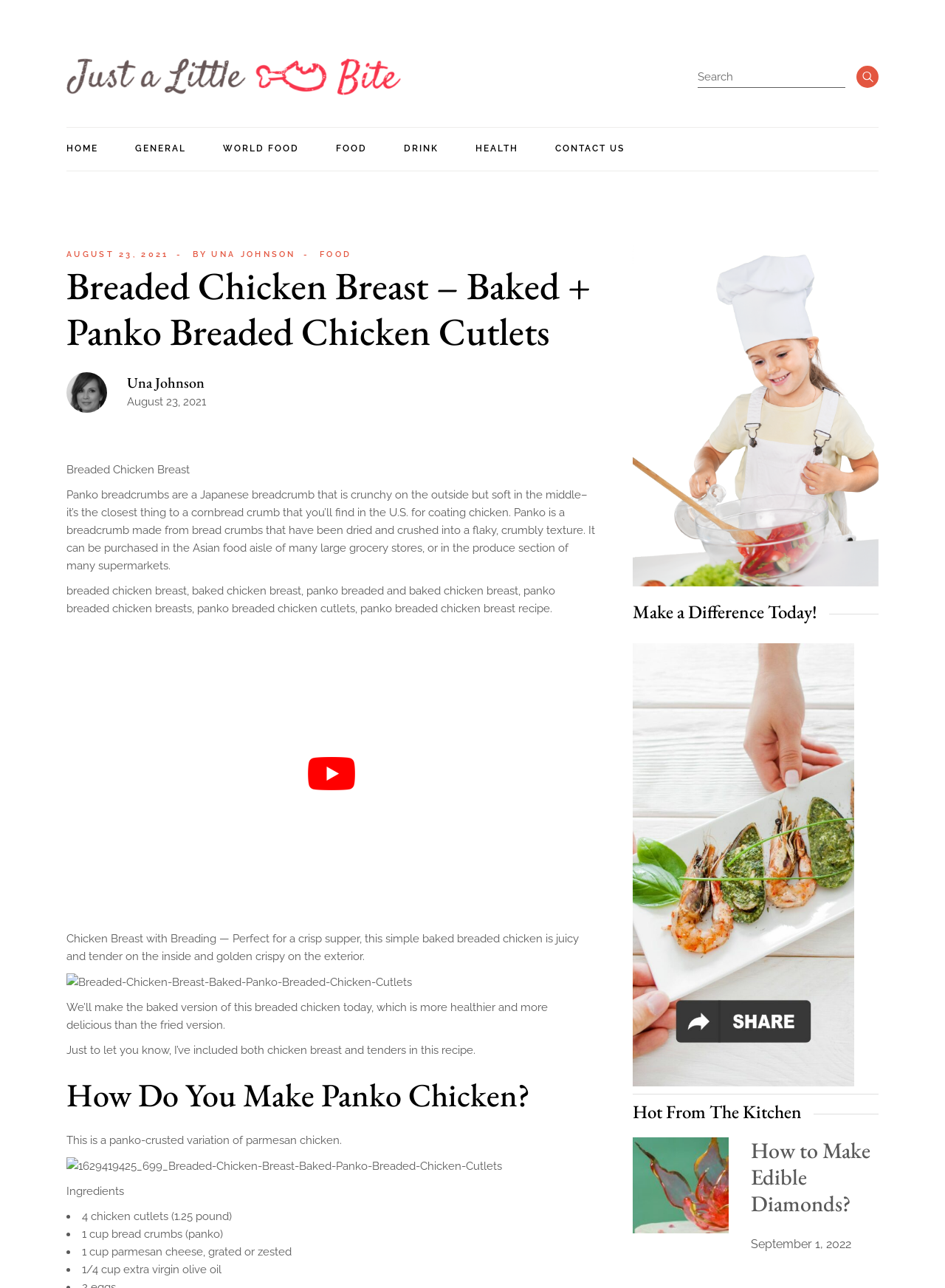Provide a thorough description of the webpage's content and layout.

The webpage is about a recipe for breaded chicken breast, specifically using Panko breadcrumbs. At the top left corner, there is a logo of "JustALittleBite" with a dark and light version. Next to the logo, there is a search bar with a search button. Below the search bar, there is a navigation menu with links to different categories such as "HOME", "GENERAL", "Social Media", "Lifestyle", "Online Games", "How Many?", "WORLD FOOD", "FOOD", "DRINK", "HEALTH", and "CONTACT US".

The main content of the webpage is a recipe article with a heading "Breaded Chicken Breast – Baked + Panko Breaded Chicken Cutlets". The article starts with an introduction to Panko breadcrumbs, explaining their texture and where to find them. Below the introduction, there is a YouTube video player with a play button.

The recipe is divided into sections, including an overview of the dish, ingredients, and instructions. The ingredients are listed in a bullet point format, including chicken cutlets, Panko breadcrumbs, parmesan cheese, and olive oil. There are also several images of the dish throughout the article.

On the right side of the webpage, there are two sections: "Make a Difference Today!" and "Hot From The Kitchen". The "Make a Difference Today!" section has a link with an image, while the "Hot From The Kitchen" section has a heading and an article with a link to another recipe, "How to Make Edible Diamonds?".

Overall, the webpage is a recipe blog with a focus on breaded chicken breast using Panko breadcrumbs. The layout is clean and easy to navigate, with clear headings and concise text.